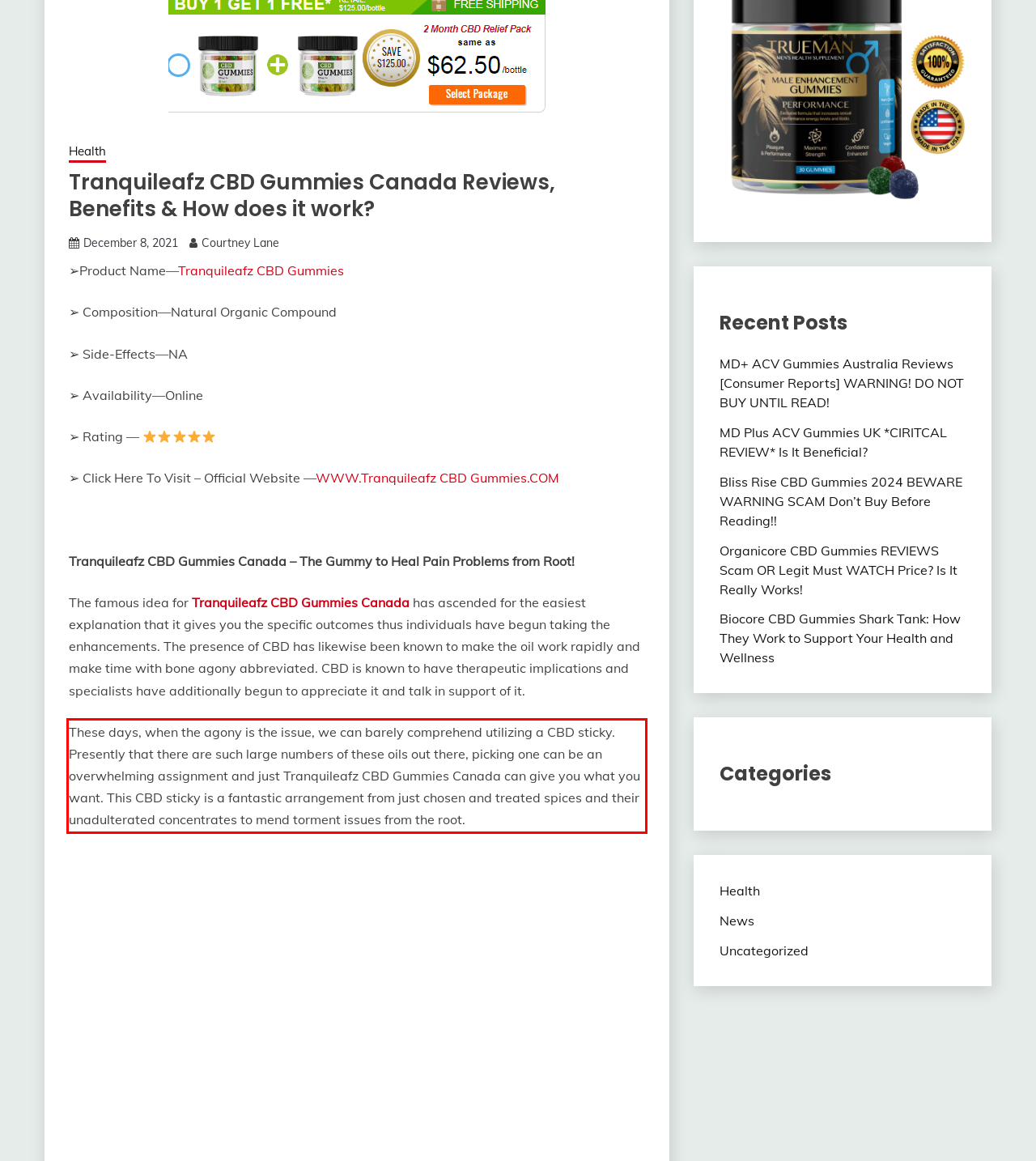Given a screenshot of a webpage containing a red bounding box, perform OCR on the text within this red bounding box and provide the text content.

These days, when the agony is the issue, we can barely comprehend utilizing a CBD sticky. Presently that there are such large numbers of these oils out there, picking one can be an overwhelming assignment and just Tranquileafz CBD Gummies Canada can give you what you want. This CBD sticky is a fantastic arrangement from just chosen and treated spices and their unadulterated concentrates to mend torment issues from the root.